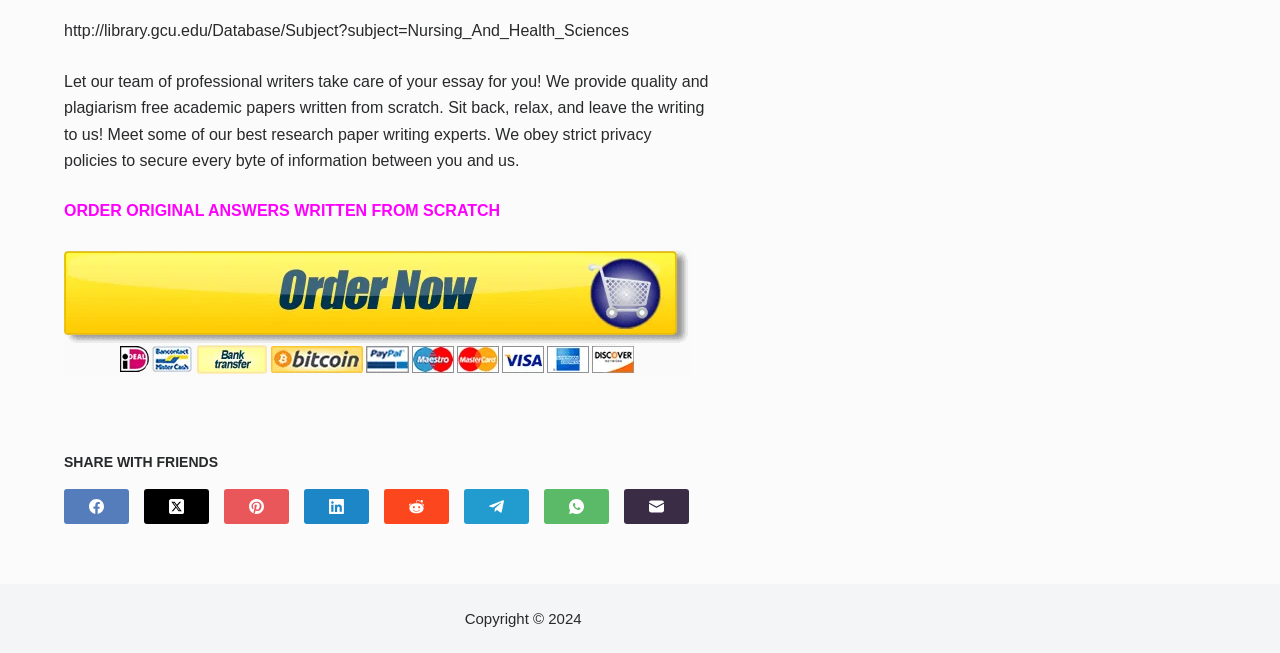Determine the bounding box coordinates of the section I need to click to execute the following instruction: "share on Facebook". Provide the coordinates as four float numbers between 0 and 1, i.e., [left, top, right, bottom].

[0.05, 0.749, 0.101, 0.802]